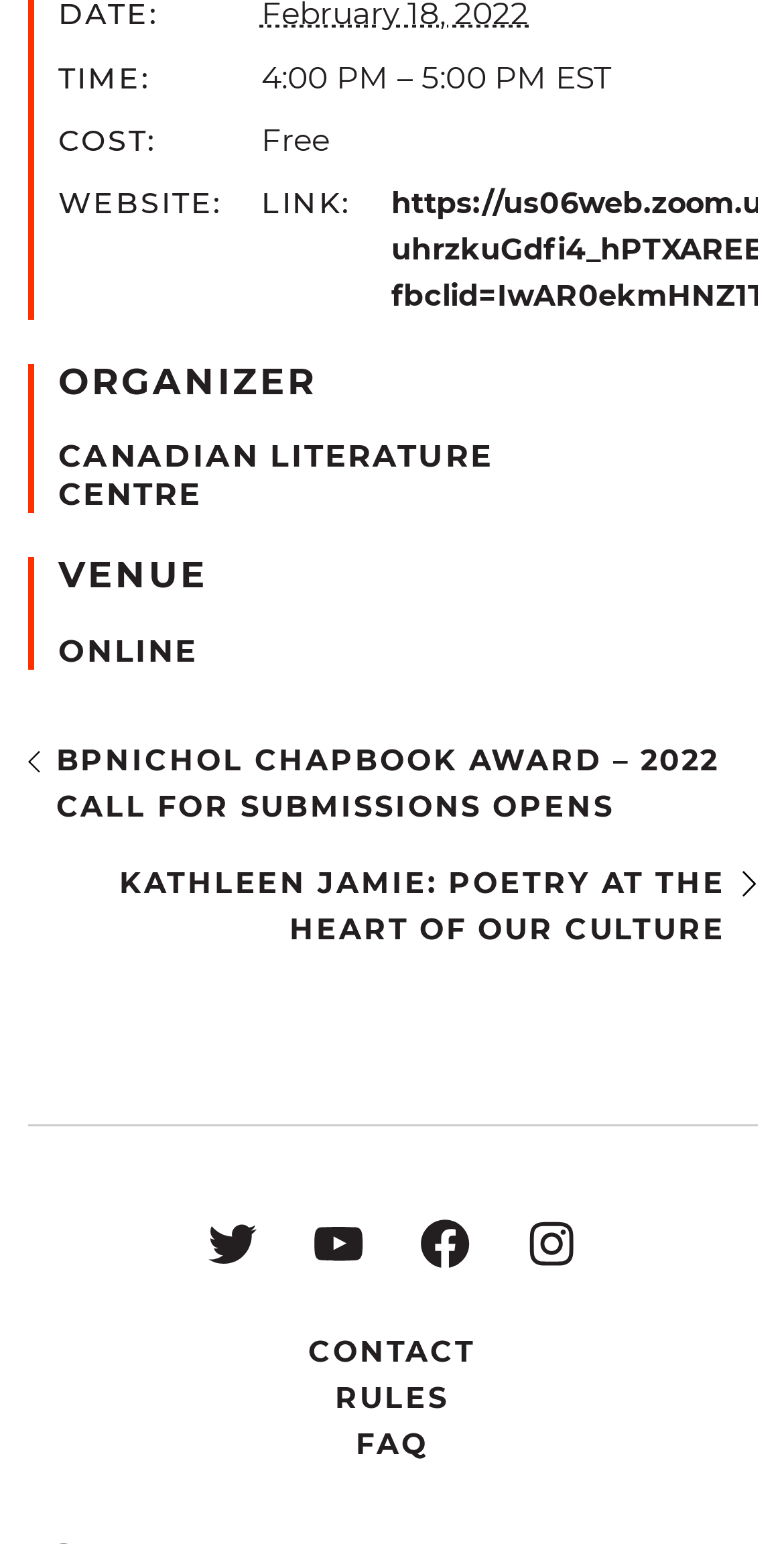Can you find the bounding box coordinates for the element to click on to achieve the instruction: "Contact the event team"?

[0.393, 0.864, 0.606, 0.887]